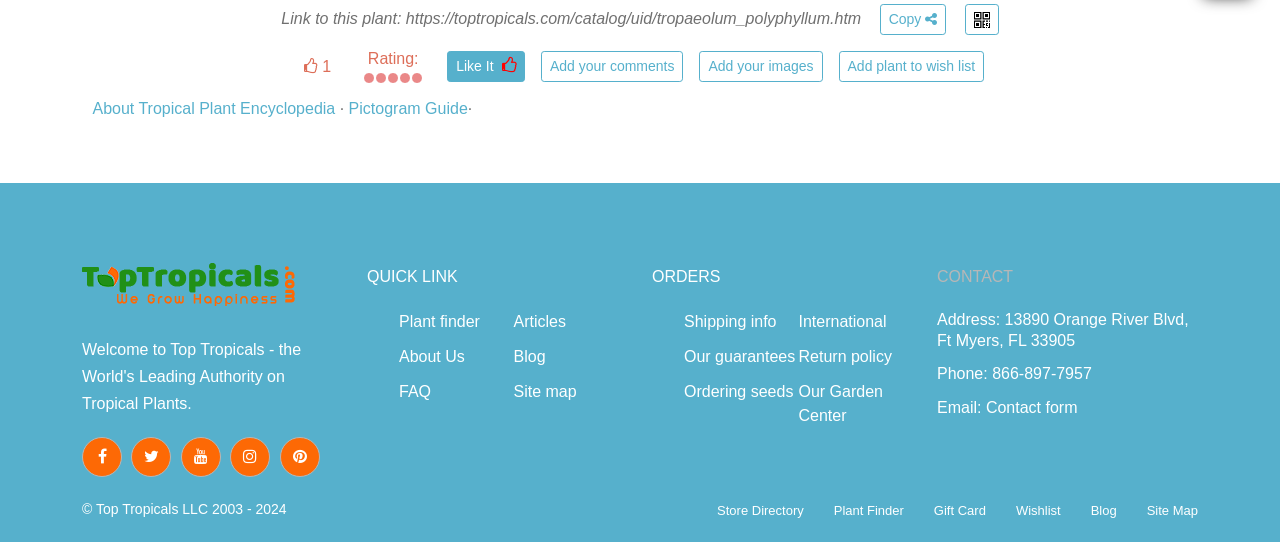How many links are there in the 'QUICK LINK' section?
Please respond to the question with as much detail as possible.

The 'QUICK LINK' section is located at the middle of the webpage, and it contains six links: 'Plant finder', 'Articles', 'About Us', 'Blog', 'FAQ', and 'Site map'.